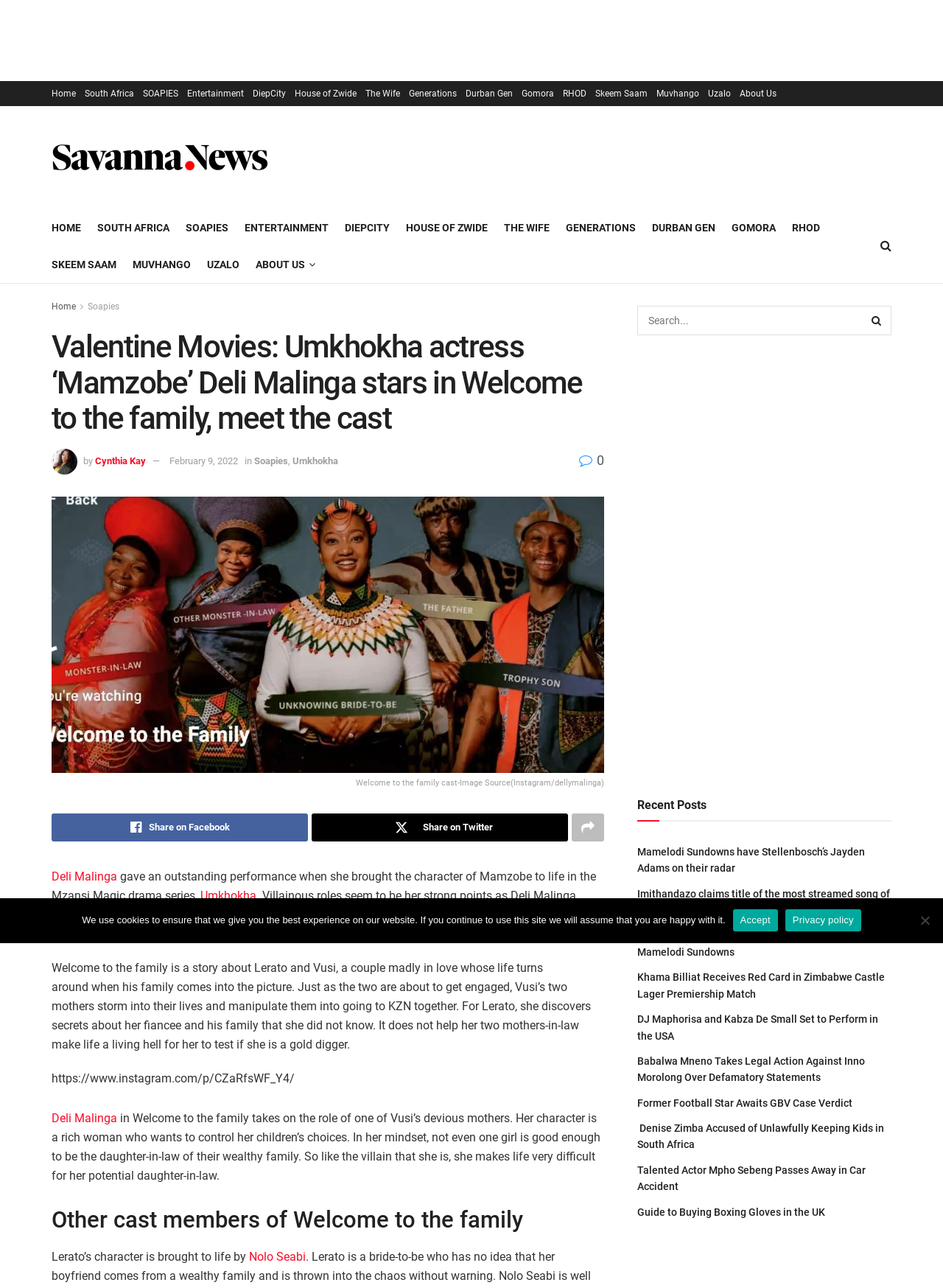Who plays the role of Lerato in Welcome to the family?
Using the picture, provide a one-word or short phrase answer.

Nolo Seabi